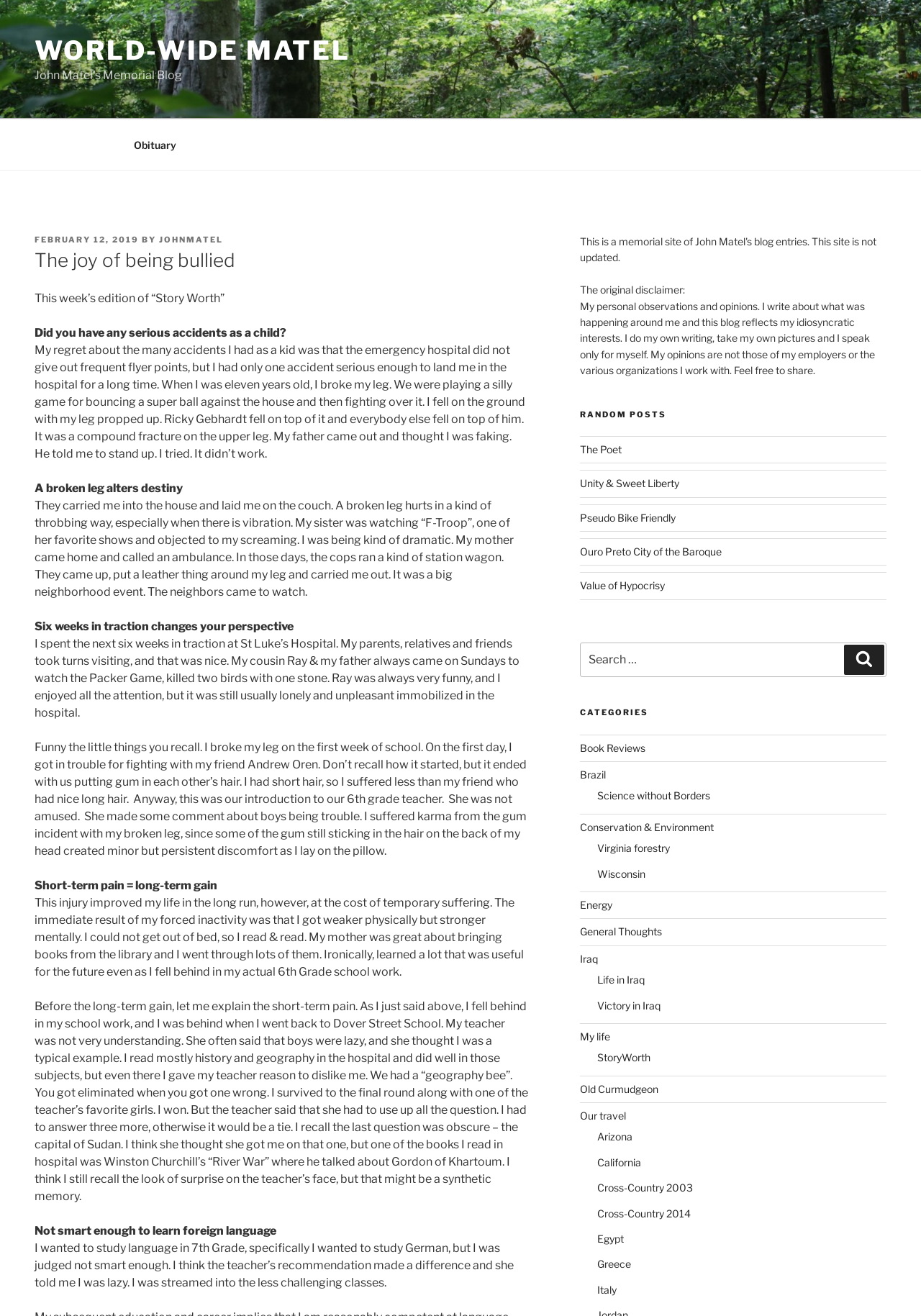Please study the image and answer the question comprehensively:
What was the author's favorite show?

The author's favorite show was 'F-Troop', which is mentioned in the StaticText element with text 'My sister was watching “F-Troop”, one of her favorite shows...' in the blog post content.